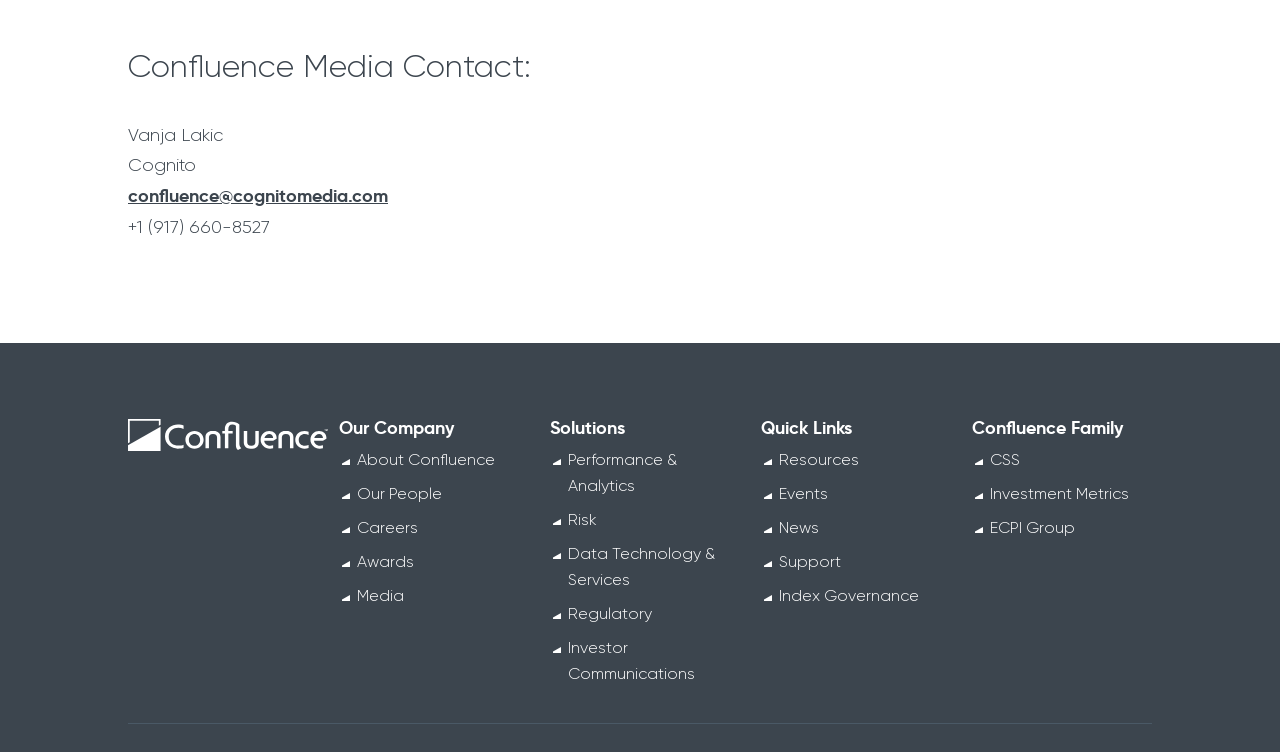Using the given description, provide the bounding box coordinates formatted as (top-left x, top-left y, bottom-right x, bottom-right y), with all values being floating point numbers between 0 and 1. Description: Investor Communications

[0.444, 0.848, 0.543, 0.908]